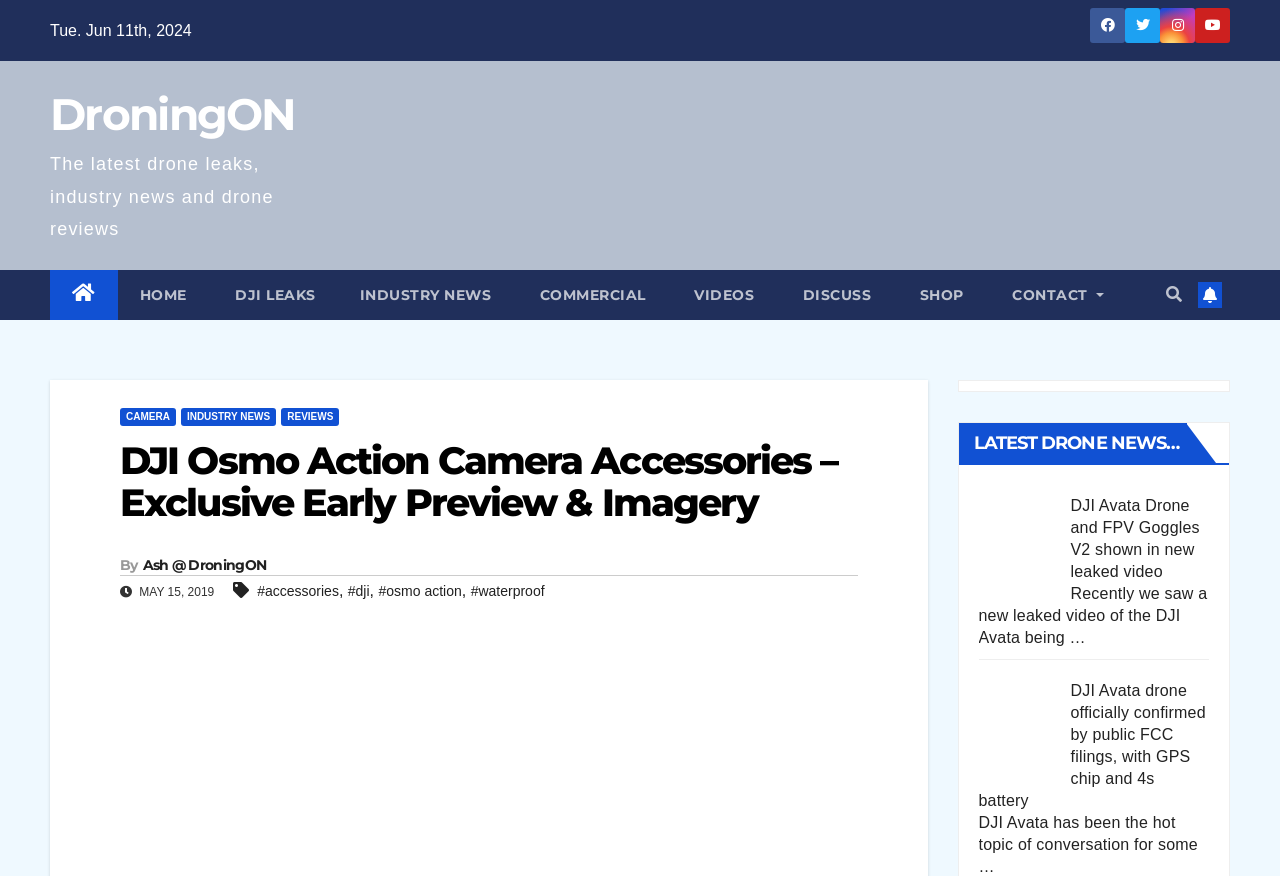Determine the bounding box coordinates for the HTML element mentioned in the following description: "Industry News". The coordinates should be a list of four floats ranging from 0 to 1, represented as [left, top, right, bottom].

[0.141, 0.466, 0.216, 0.487]